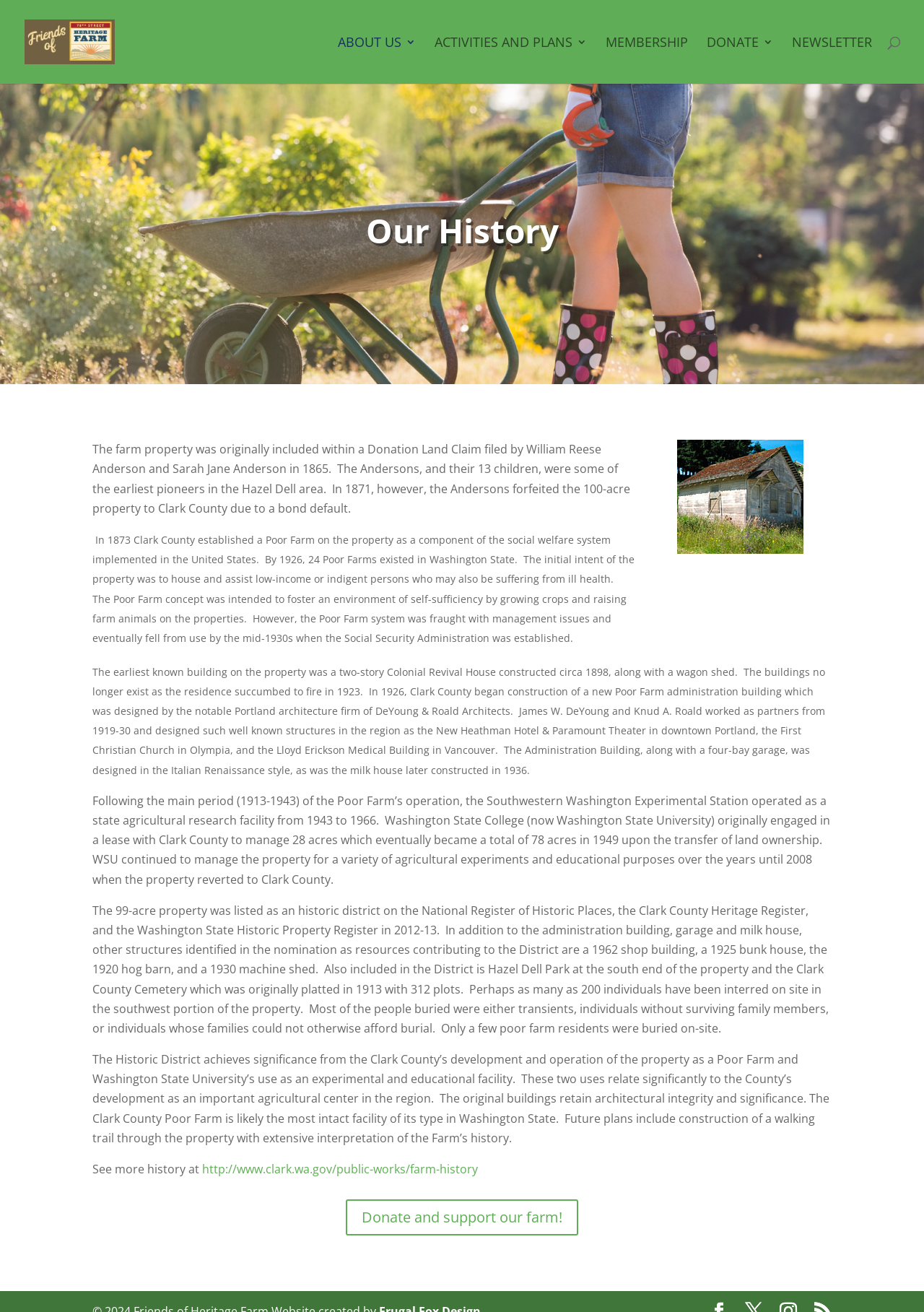Locate the bounding box coordinates of the UI element described by: "Membership". The bounding box coordinates should consist of four float numbers between 0 and 1, i.e., [left, top, right, bottom].

[0.655, 0.028, 0.745, 0.064]